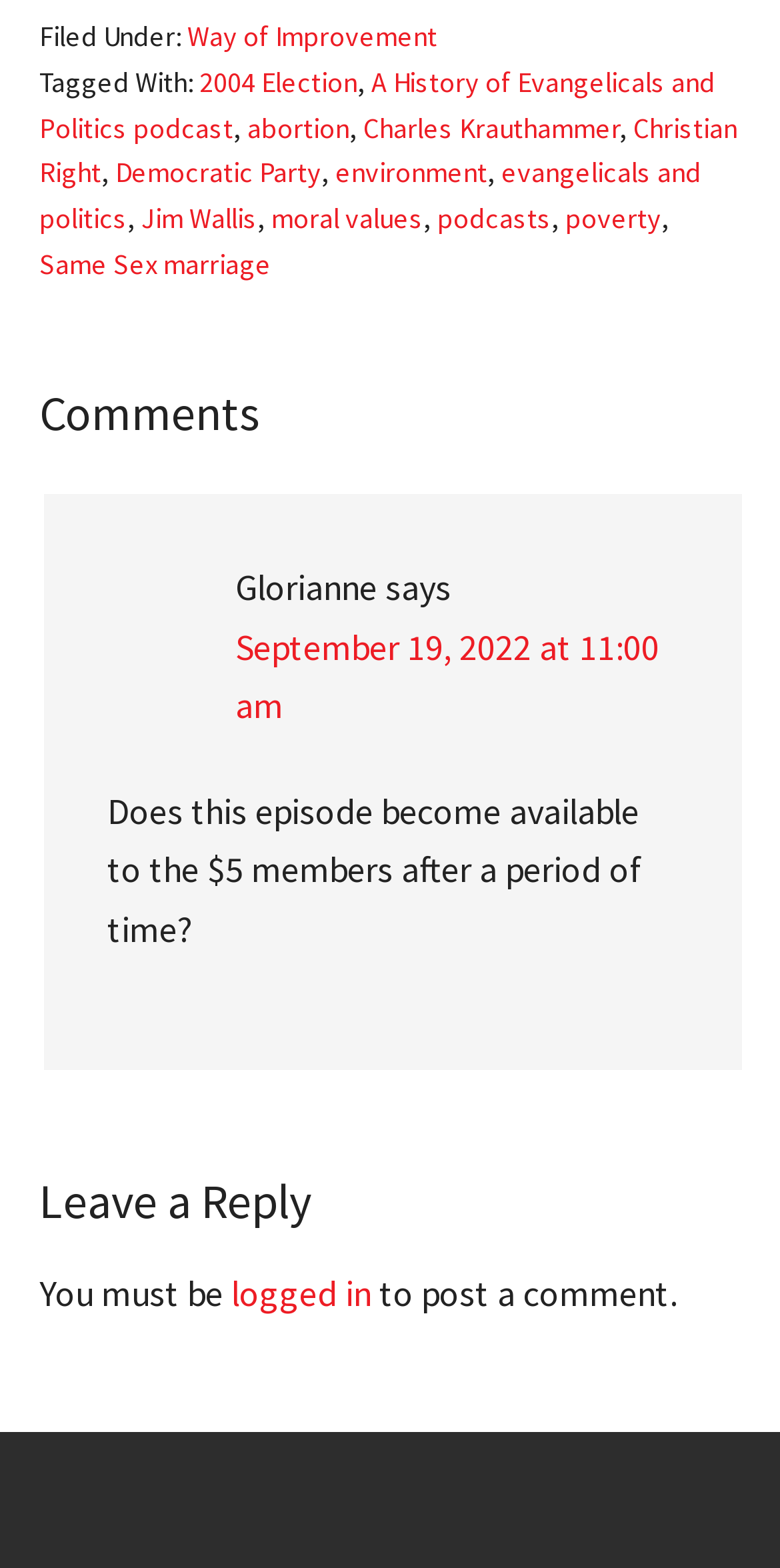What is the date of the latest comment?
Using the information from the image, provide a comprehensive answer to the question.

I examined the comments section and found the date of the latest comment, which is 'September 19, 2022 at 11:00 am'. This is the date of the latest comment.